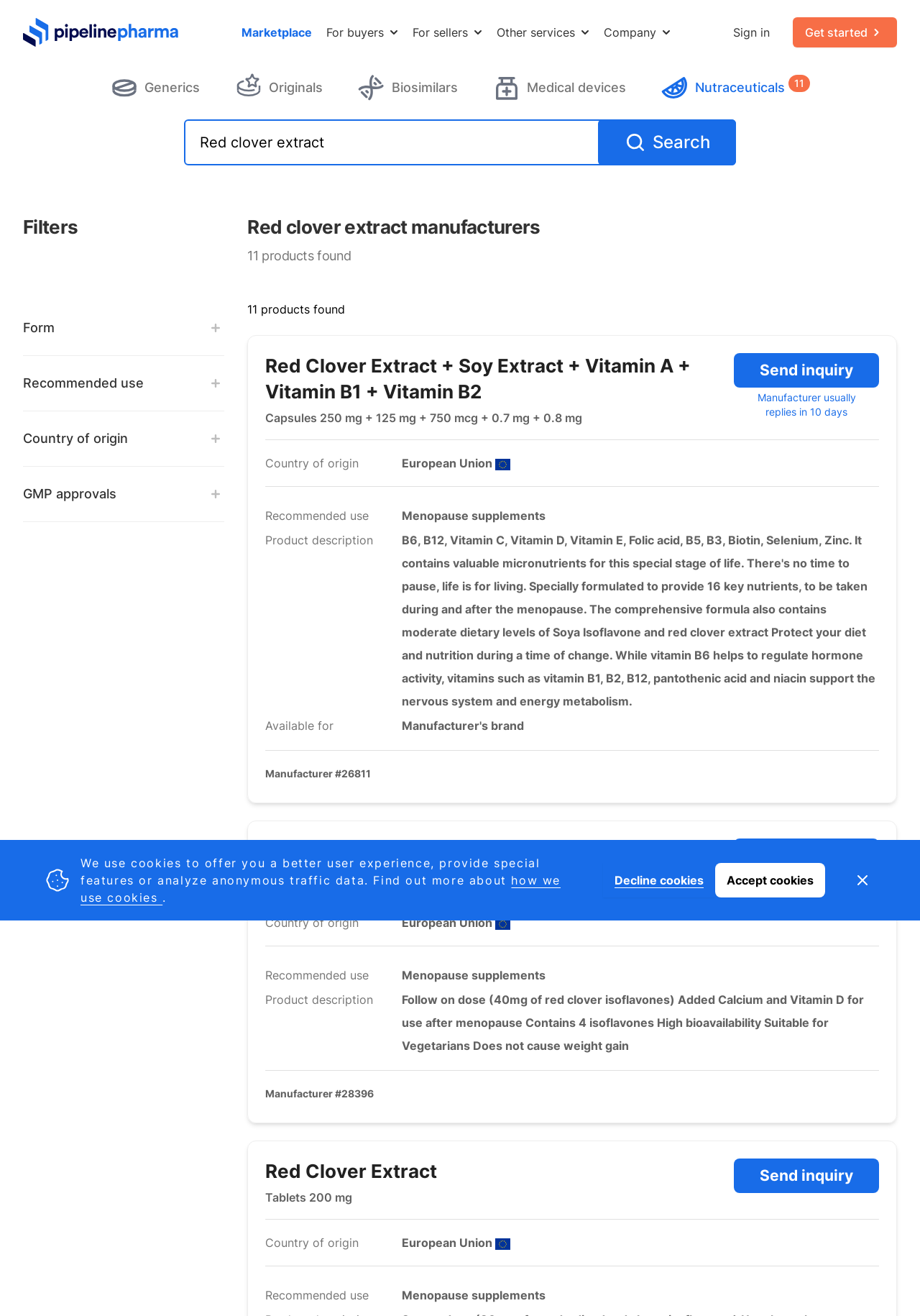Determine the bounding box coordinates for the area that should be clicked to carry out the following instruction: "Send inquiry for Red Clover Extract + Soy Extract + Vitamin A + Vitamin B1 + Vitamin B2".

[0.798, 0.268, 0.955, 0.295]